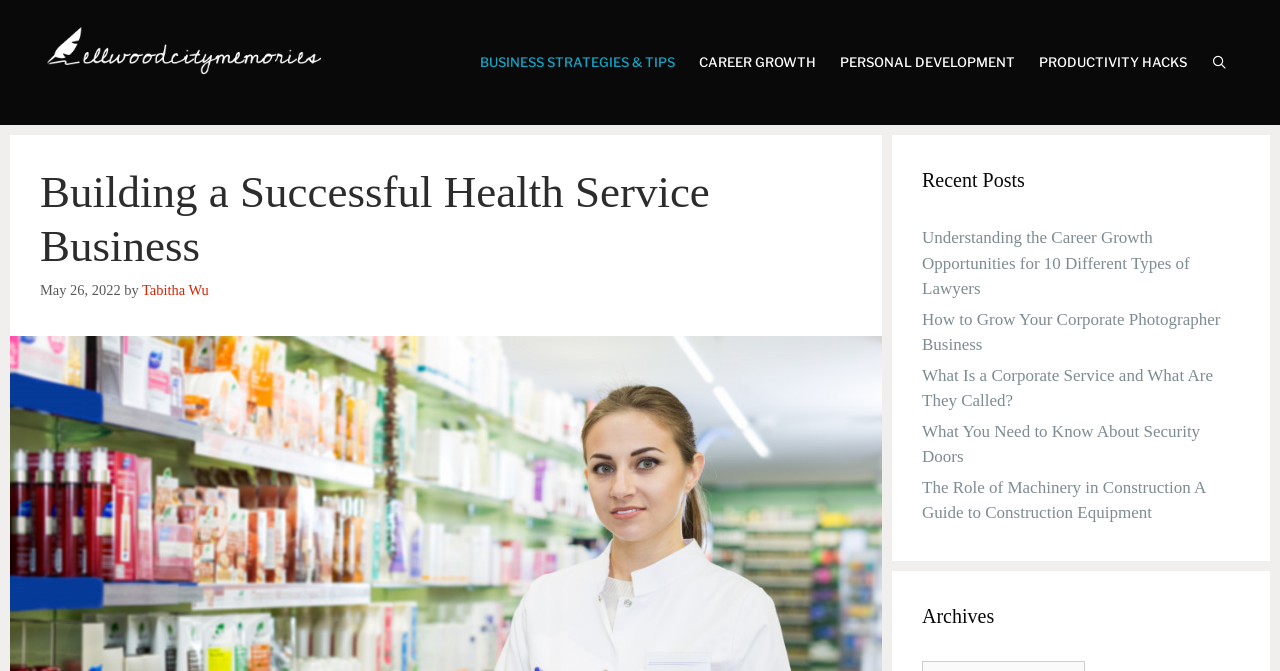Find the bounding box coordinates of the clickable element required to execute the following instruction: "Click the link to learn about business strategies and tips". Provide the coordinates as four float numbers between 0 and 1, i.e., [left, top, right, bottom].

[0.366, 0.03, 0.537, 0.156]